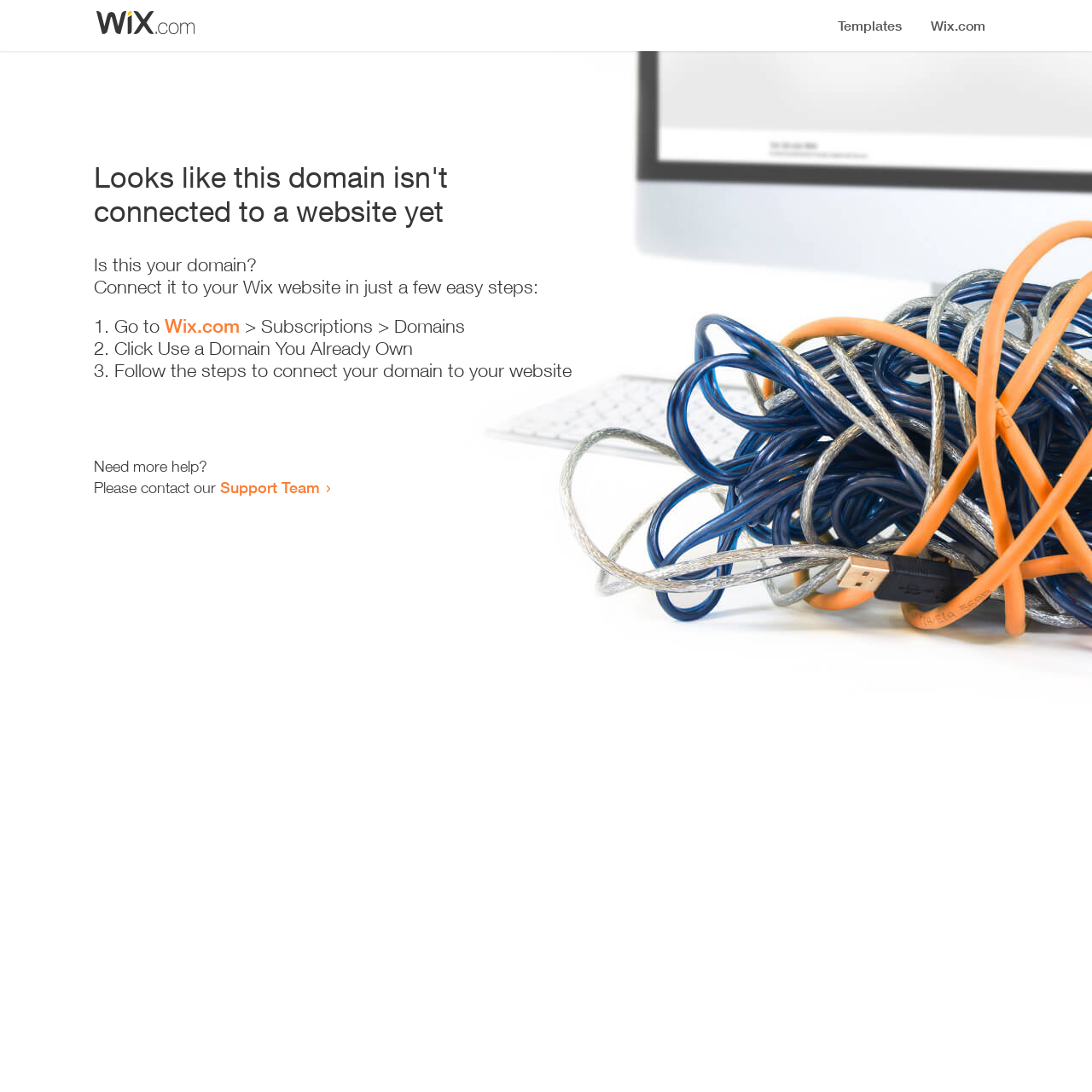Please give a succinct answer to the question in one word or phrase:
What is the current status of the domain?

Not connected to a website